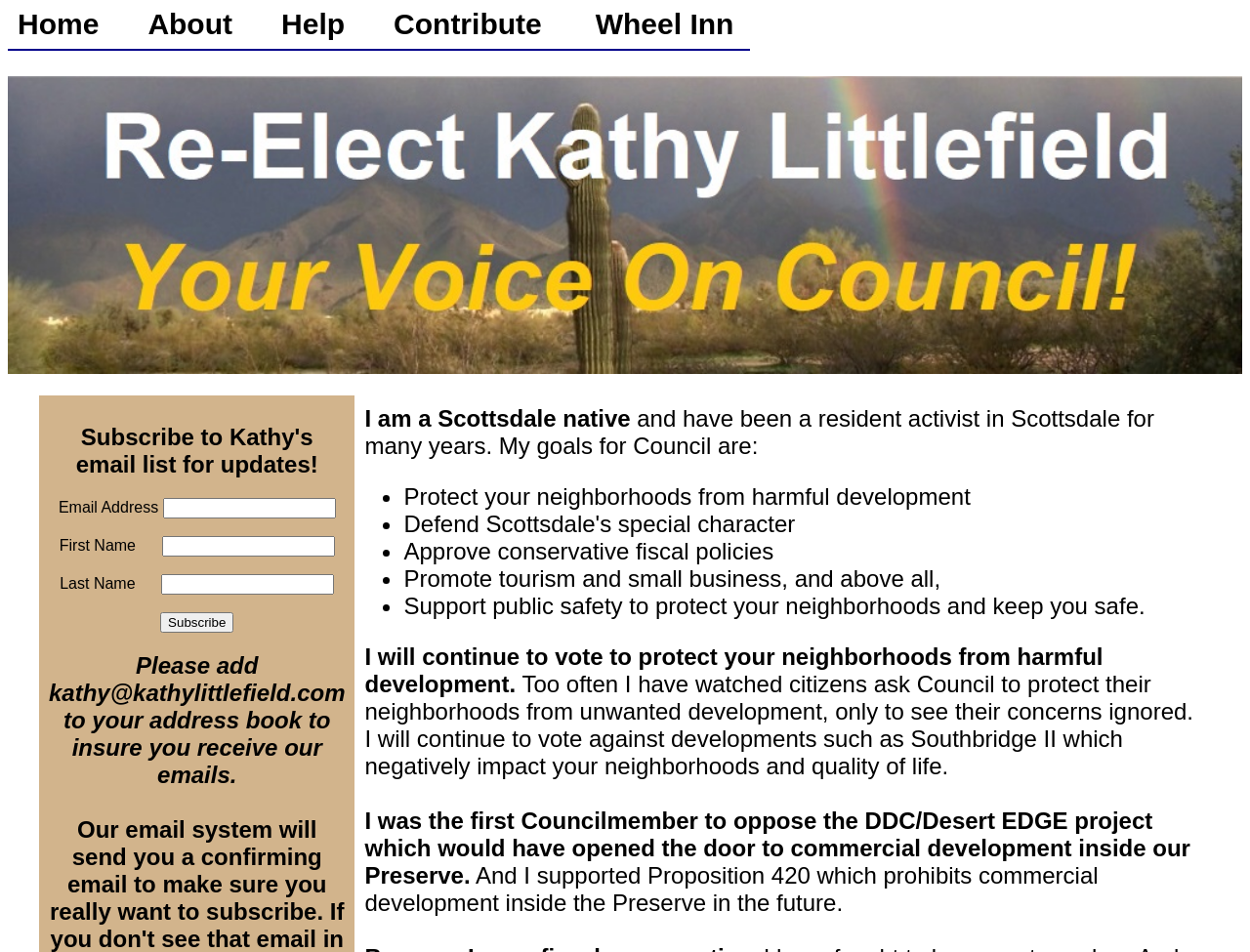Please indicate the bounding box coordinates for the clickable area to complete the following task: "Click the Contribute link". The coordinates should be specified as four float numbers between 0 and 1, i.e., [left, top, right, bottom].

[0.315, 0.008, 0.433, 0.042]